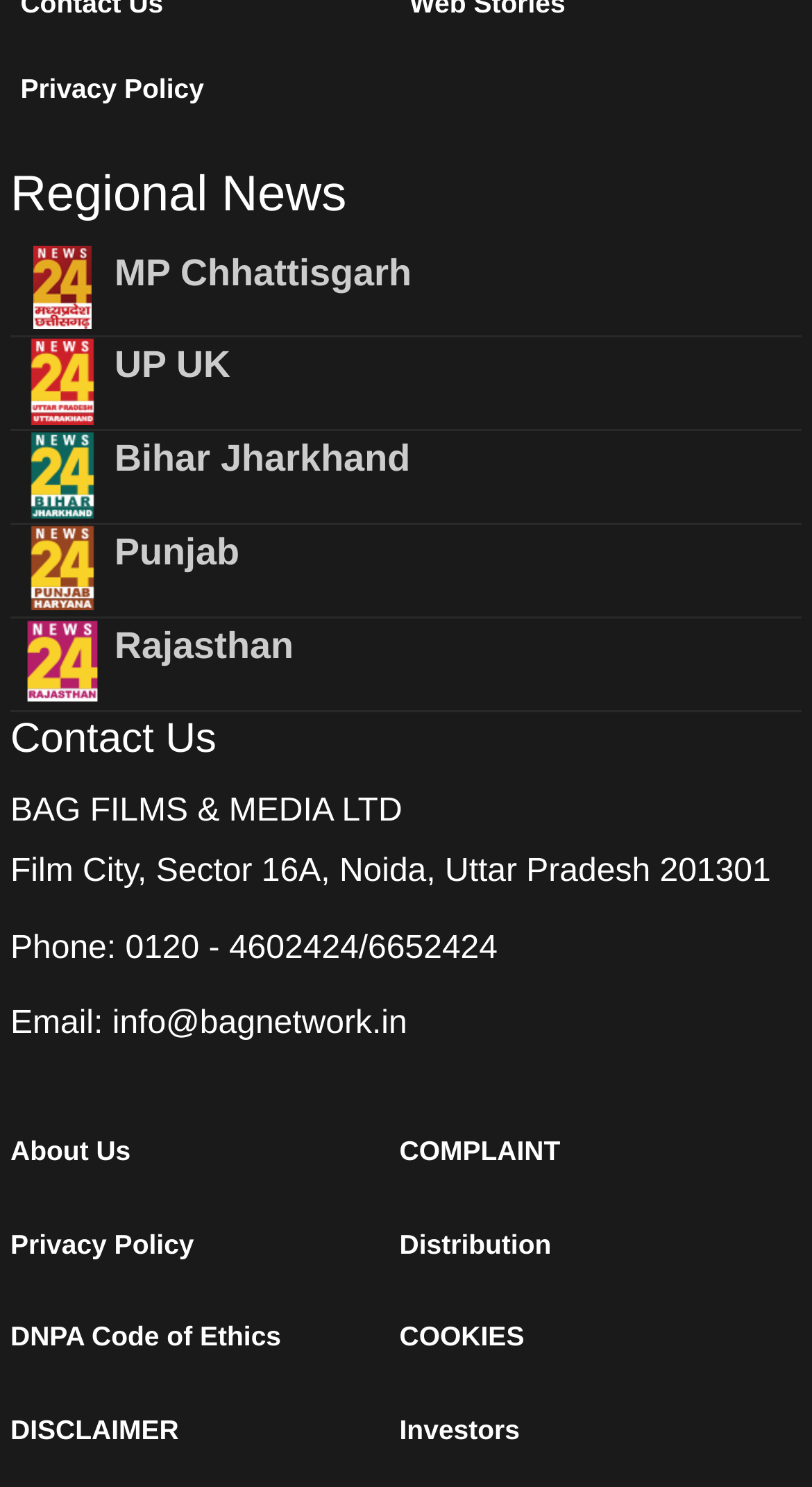Pinpoint the bounding box coordinates of the clickable element needed to complete the instruction: "Click on Regional News". The coordinates should be provided as four float numbers between 0 and 1: [left, top, right, bottom].

[0.013, 0.11, 0.987, 0.153]